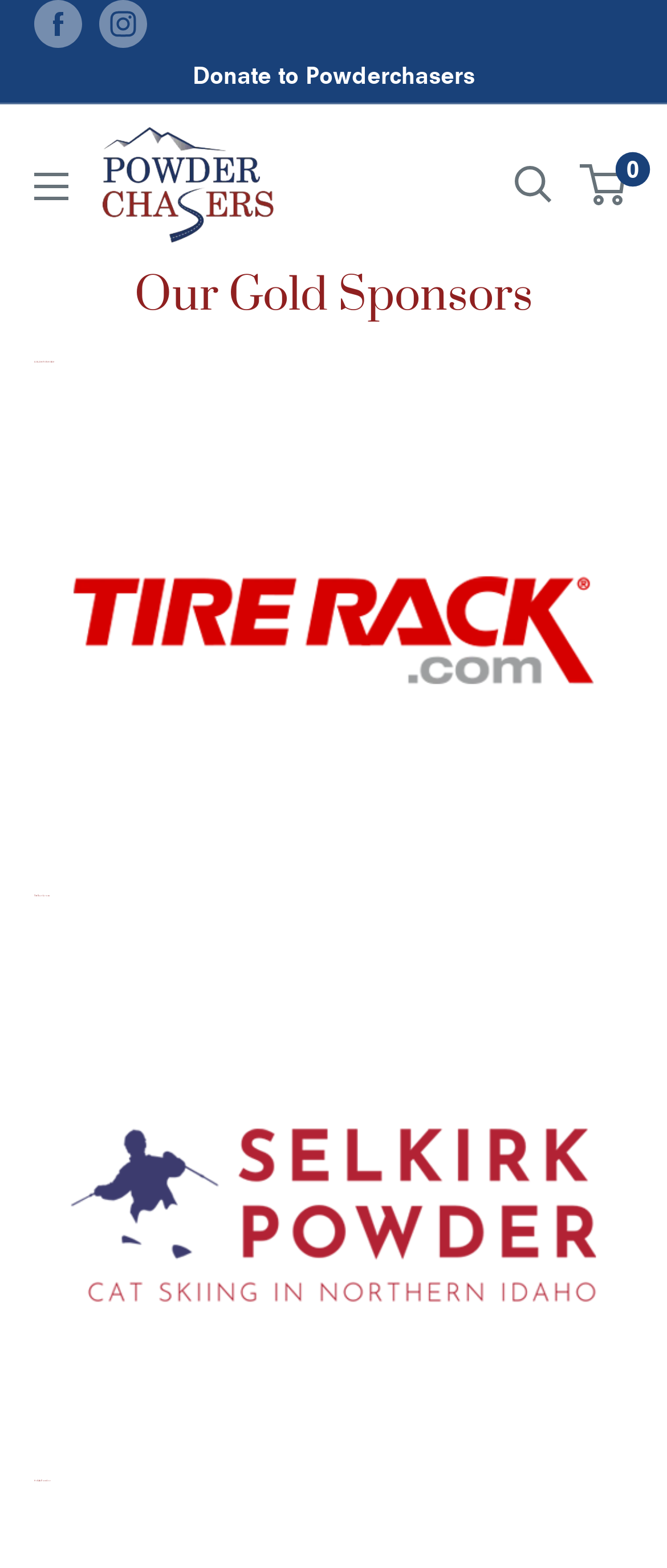How many gold sponsors are listed?
Please provide a detailed and thorough answer to the question.

I counted the number of links and images under the heading 'GOLD SPONSORS' and found two sponsors, TireRack.com and Selkirk Powder, each with a link and an image.